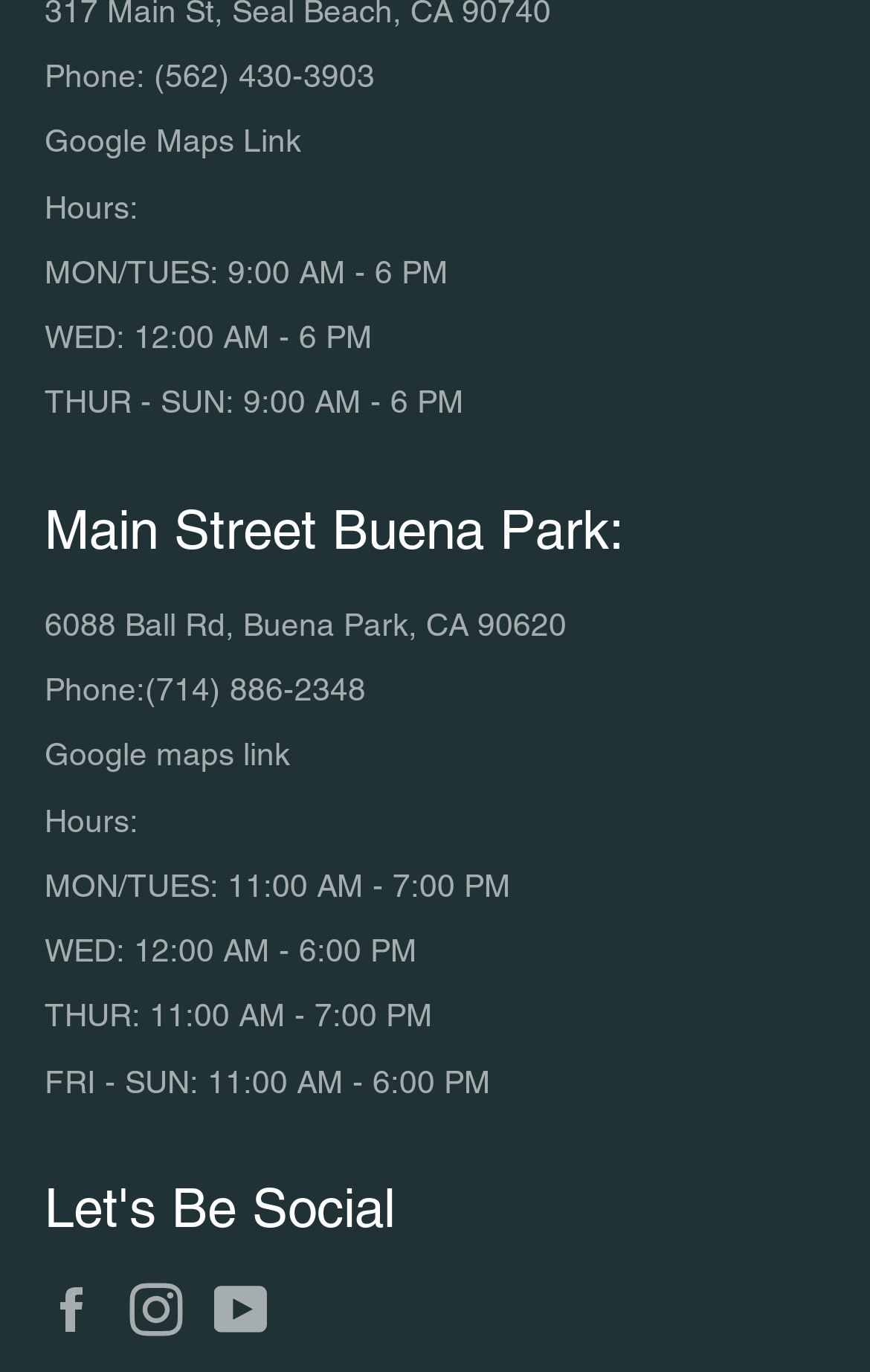What is the address of the Main Street Buena Park location?
Make sure to answer the question with a detailed and comprehensive explanation.

I looked at the address section and found that the address of the Main Street Buena Park location is 6088 Ball Rd, Buena Park, CA 90620.